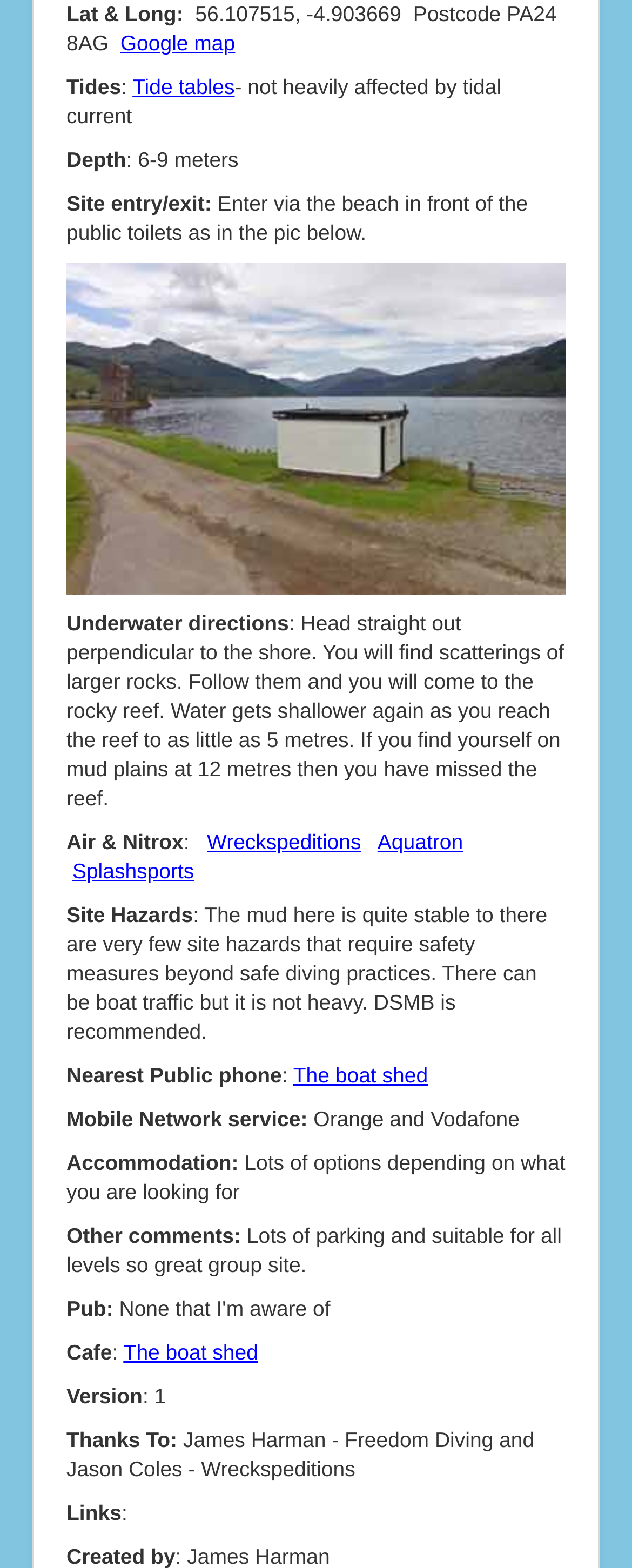What is the nearest public phone location?
Based on the image, respond with a single word or phrase.

The boat shed